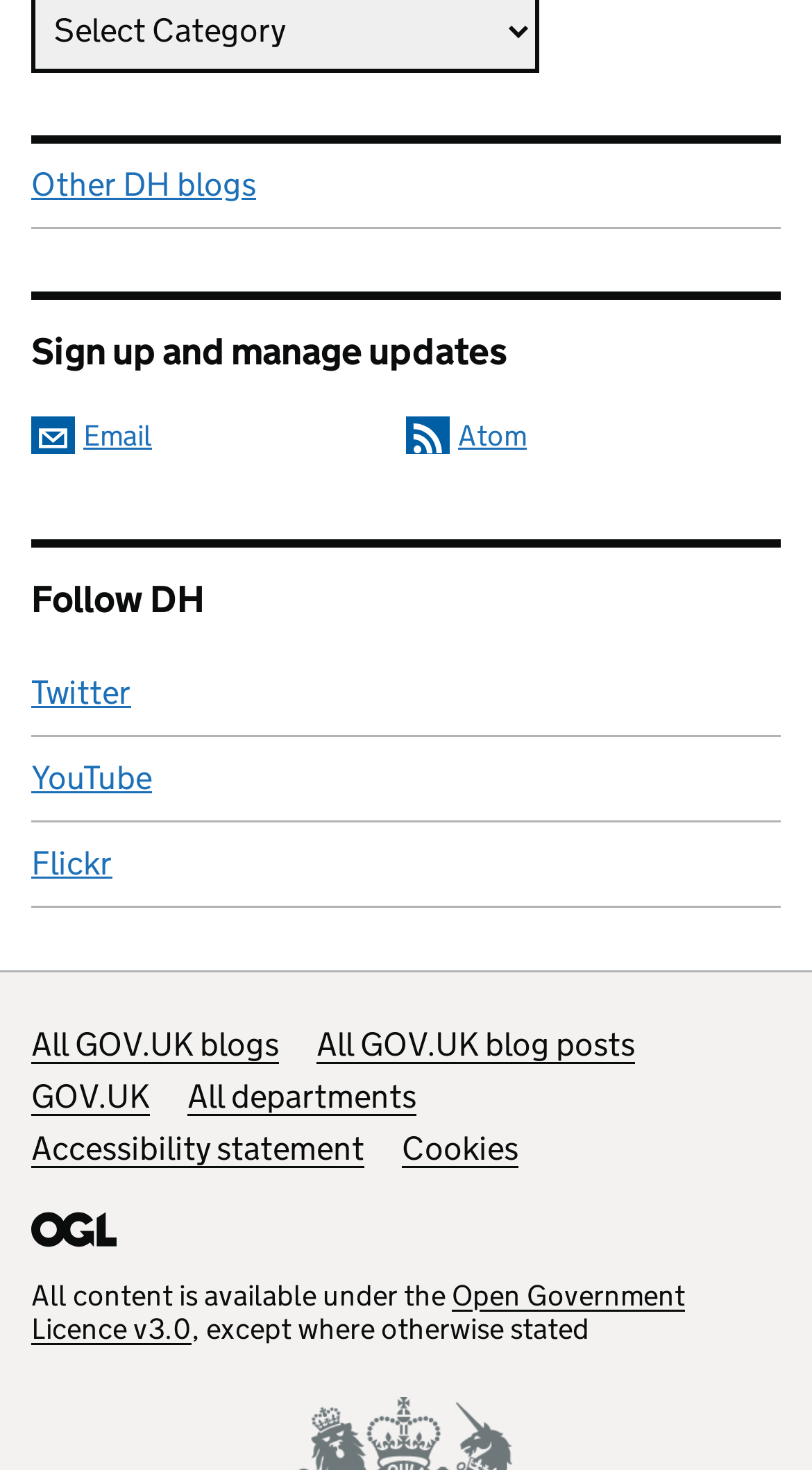What social media platforms are listed under 'Follow DH'?
Please provide a comprehensive answer based on the information in the image.

The 'Follow DH' section contains links to Twitter, YouTube, and Flickr, which are social media platforms, suggesting that they are official channels for DH.